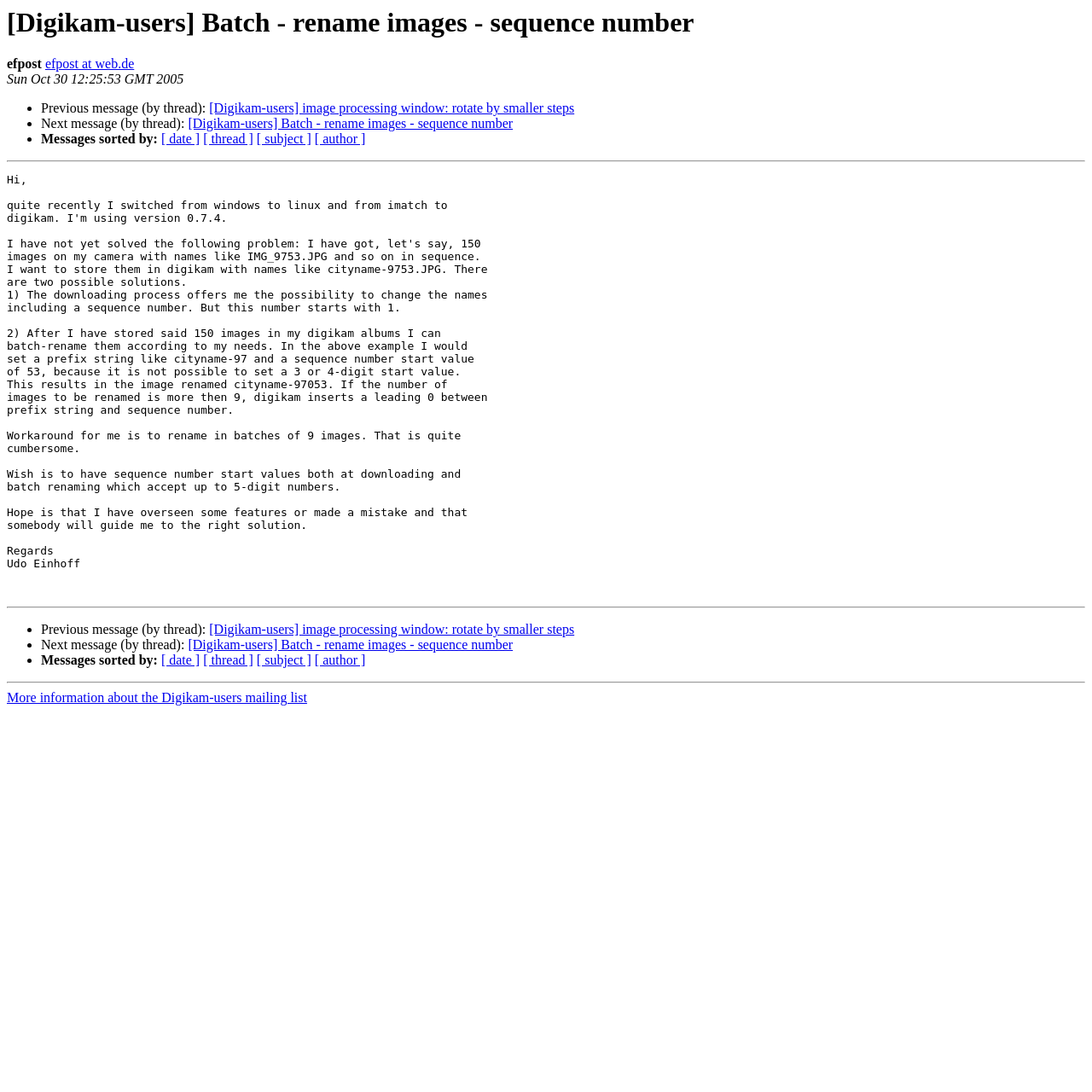What is the date of the message? Observe the screenshot and provide a one-word or short phrase answer.

Sun Oct 30 12:25:53 GMT 2005